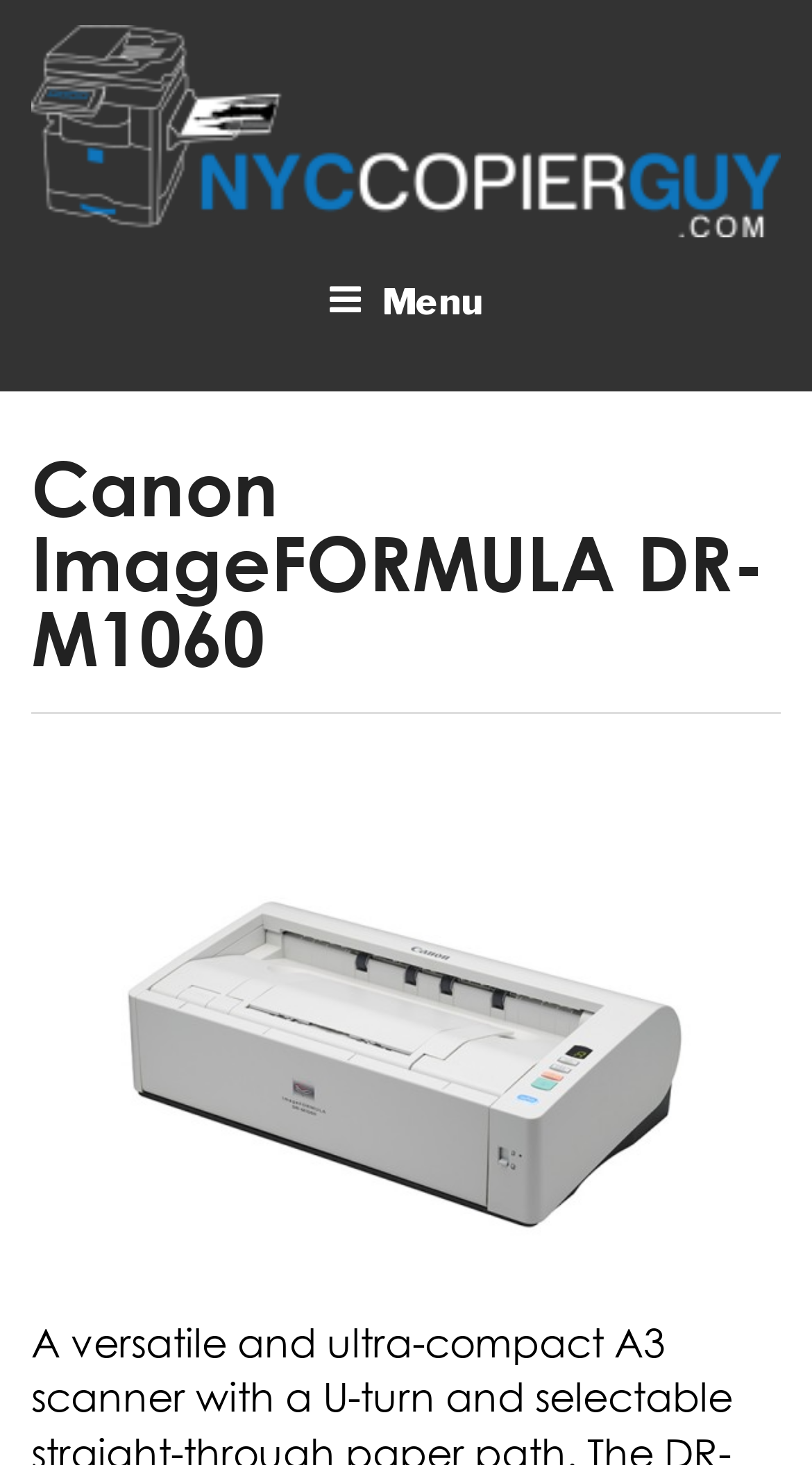Use a single word or phrase to answer the question: 
Is there a logo on the webpage?

Yes